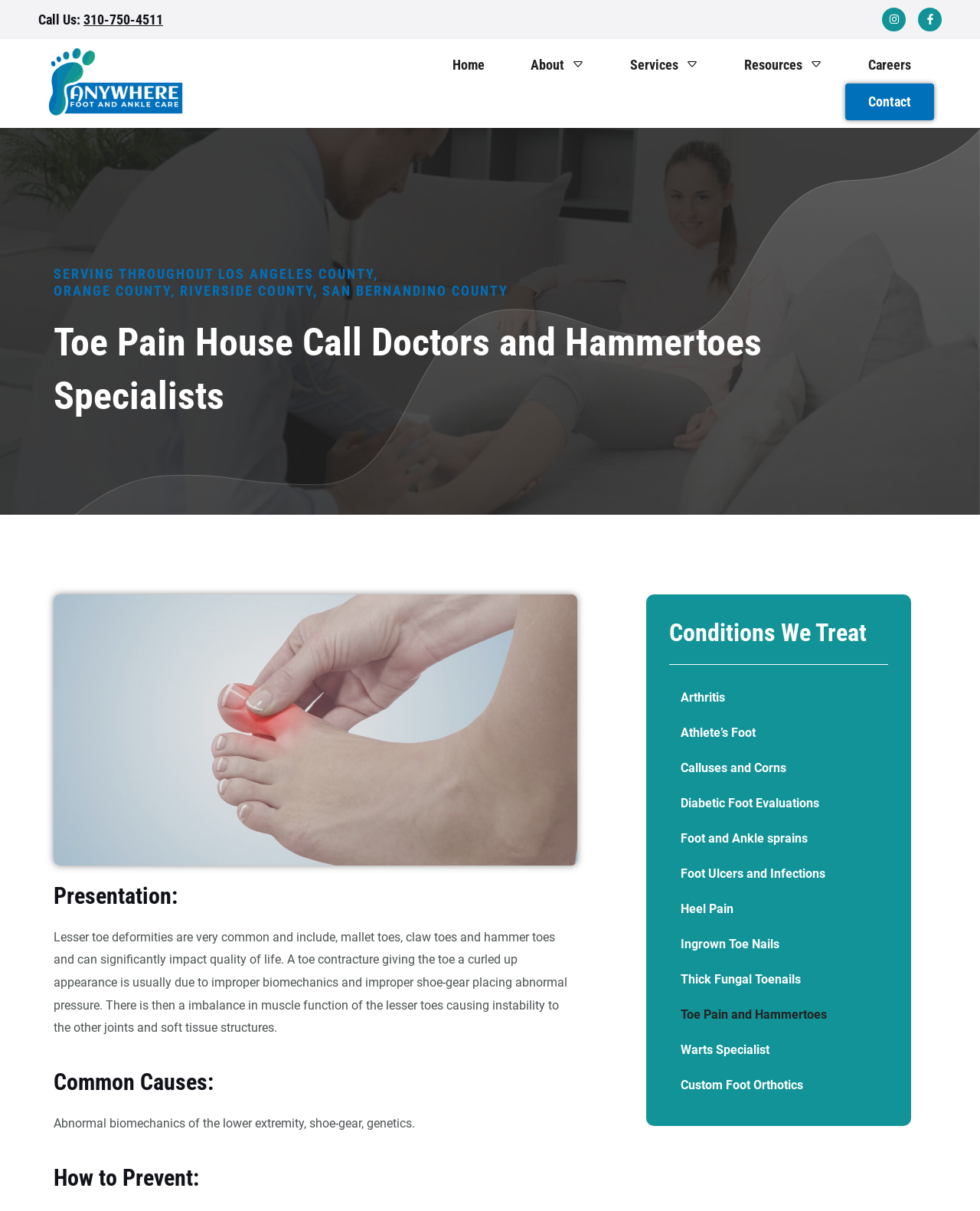Carefully observe the image and respond to the question with a detailed answer:
How many social media links are there?

There are two social media links, one for Instagram and one for Facebook, located at the top right corner of the webpage.